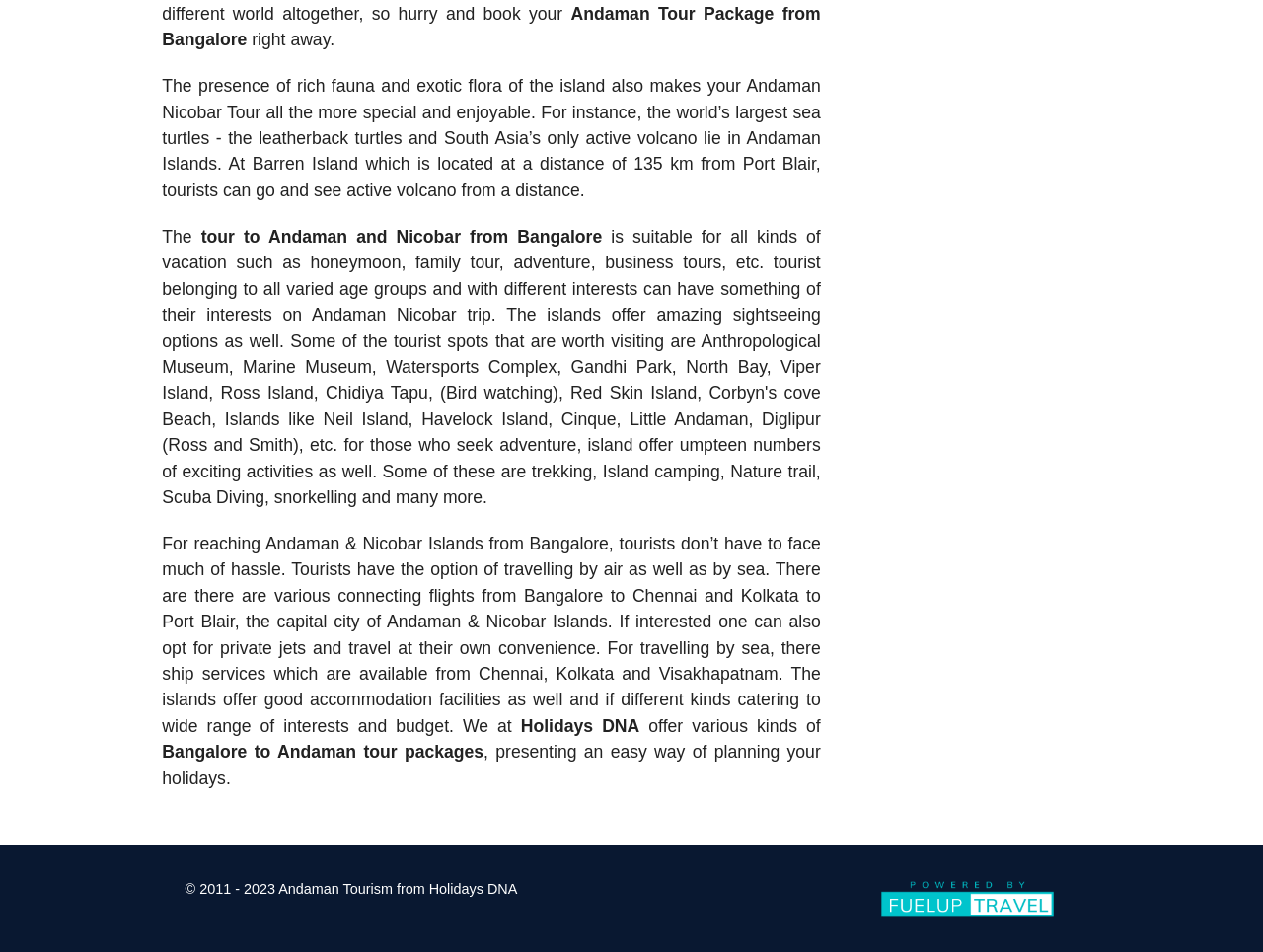Bounding box coordinates are specified in the format (top-left x, top-left y, bottom-right x, bottom-right y). All values are floating point numbers bounded between 0 and 1. Please provide the bounding box coordinate of the region this sentence describes: Andaman Tourism

[0.22, 0.925, 0.311, 0.942]